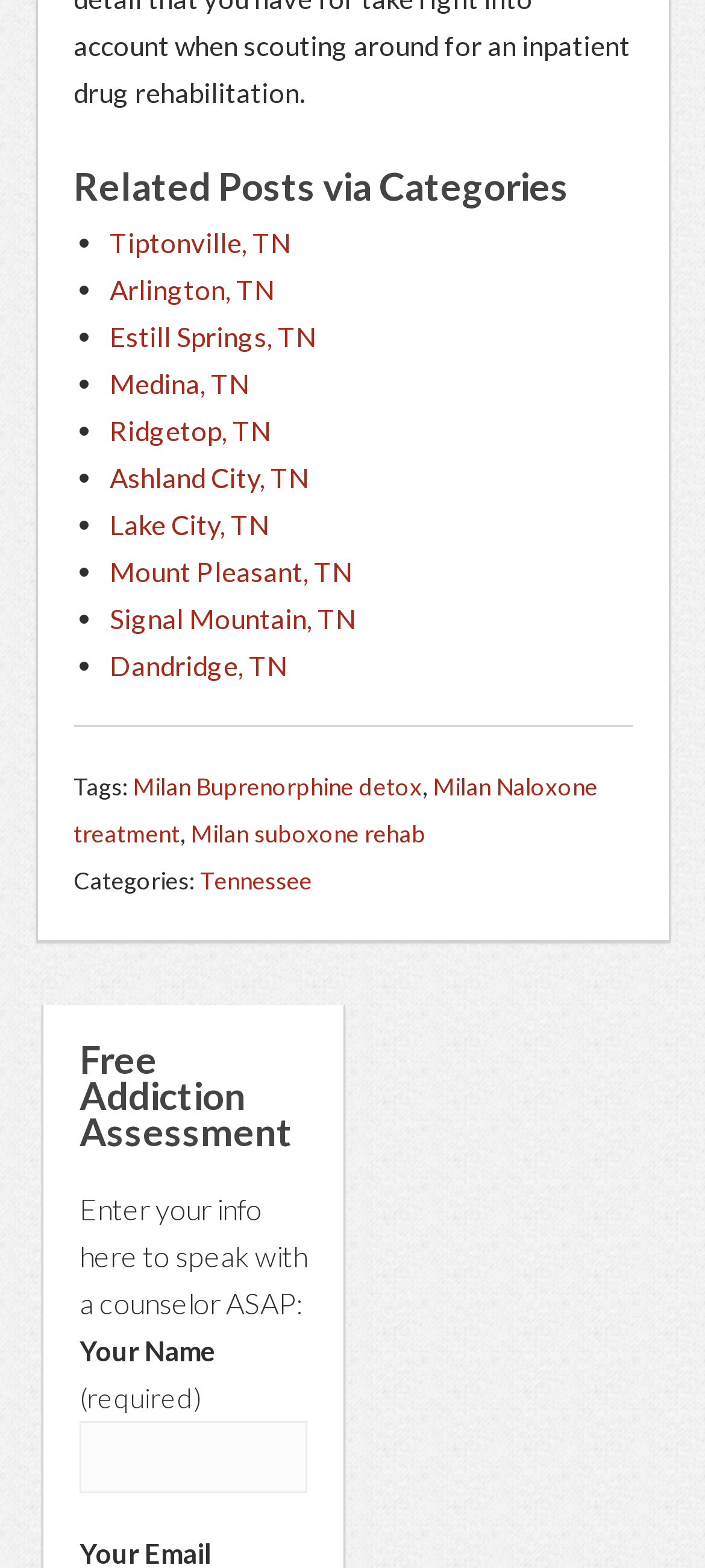Provide the bounding box for the UI element matching this description: "Contact Us".

None